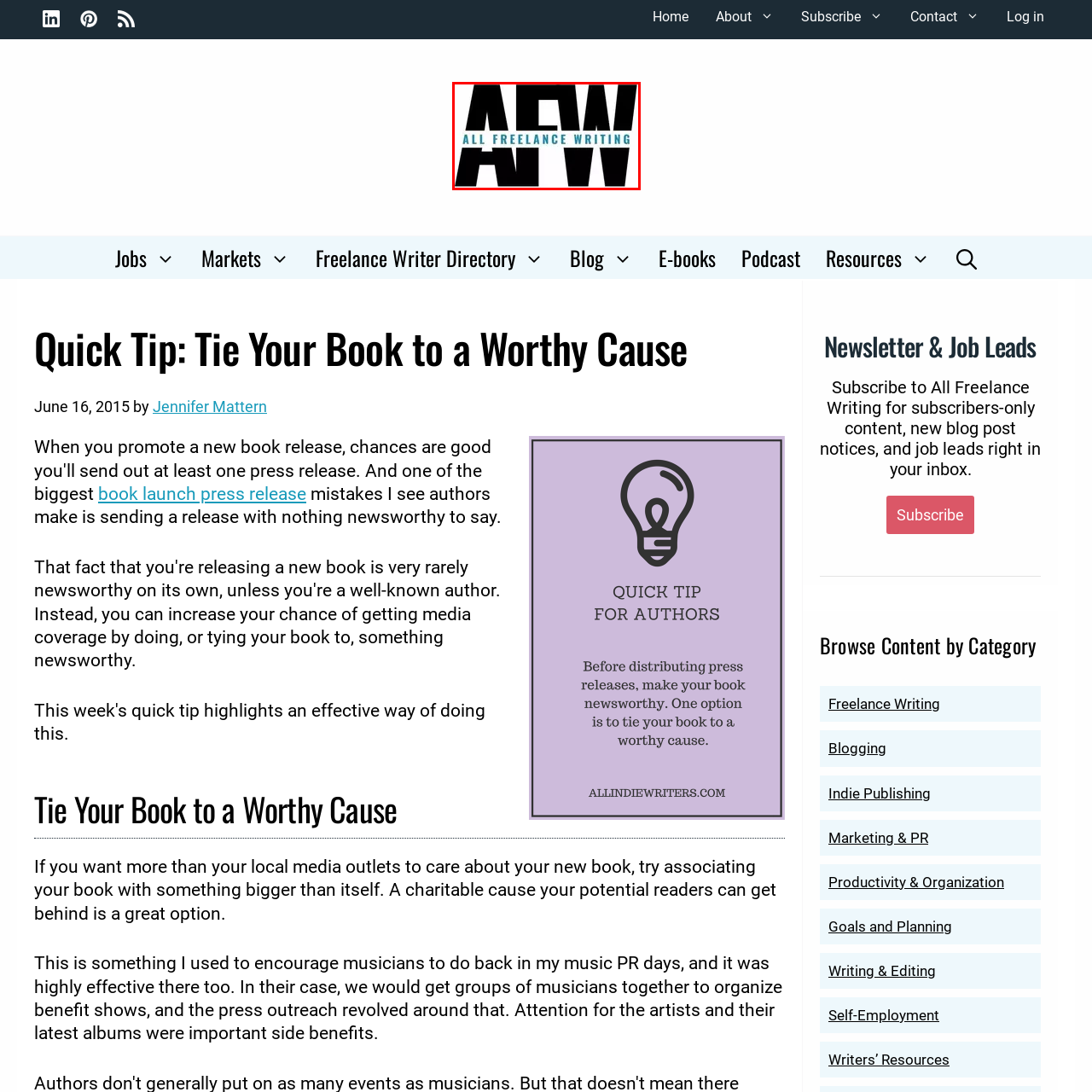What does the logo represent?
Observe the image marked by the red bounding box and answer in detail.

The logo effectively represents a platform dedicated to freelance writers, marketing insights, and resources for those in the writing profession, serving as a visual anchor for content related to freelance writing, advice, job leads, and more.